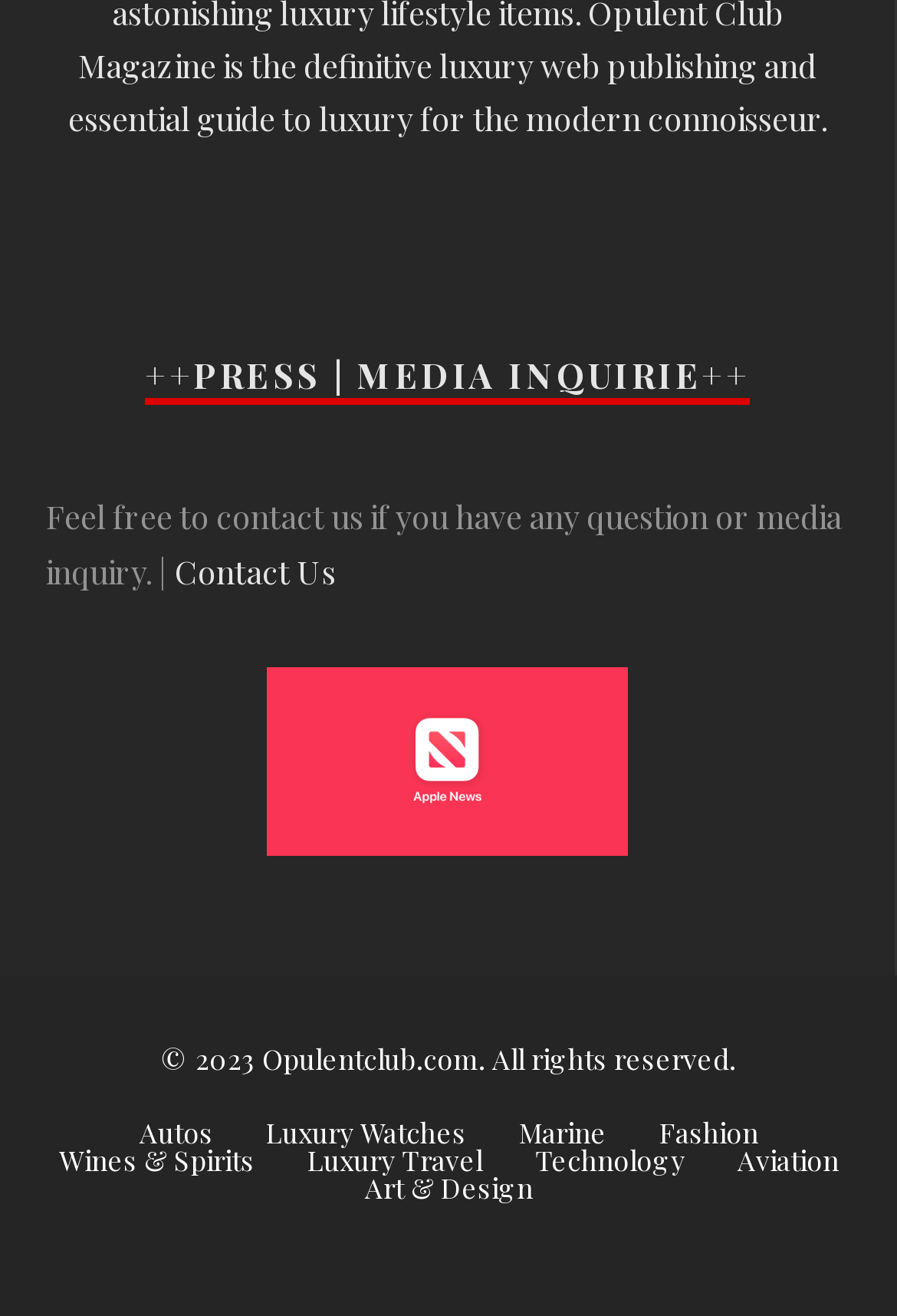From the webpage screenshot, predict the bounding box of the UI element that matches this description: "Fashion".

[0.735, 0.849, 0.845, 0.87]